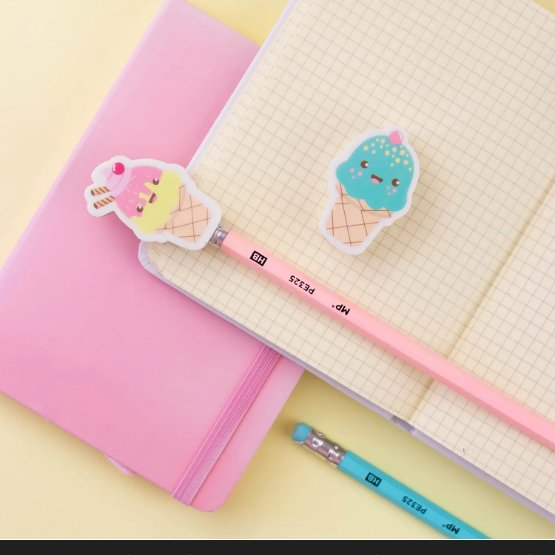Offer an in-depth caption of the image, mentioning all notable aspects.

The image showcases a delightful assortment of stationery featuring creatively designed erasers shaped like ice cream cones. These fun erasers, in vibrant pastel colors of pink and blue, are perched on a soft pink pencil and positioned atop an open notebook with a grid pattern. Next to the notebook lies a sleek, pink folder, complementing the playful aesthetic. The image embodies a whimsical, youthful vibe, perfect for adding a splash of color and style to any study session. Ideal for students or anyone looking to brighten their workspace, these creative erasers not only serve a practical purpose but also enhance the joy of writing and erasing.